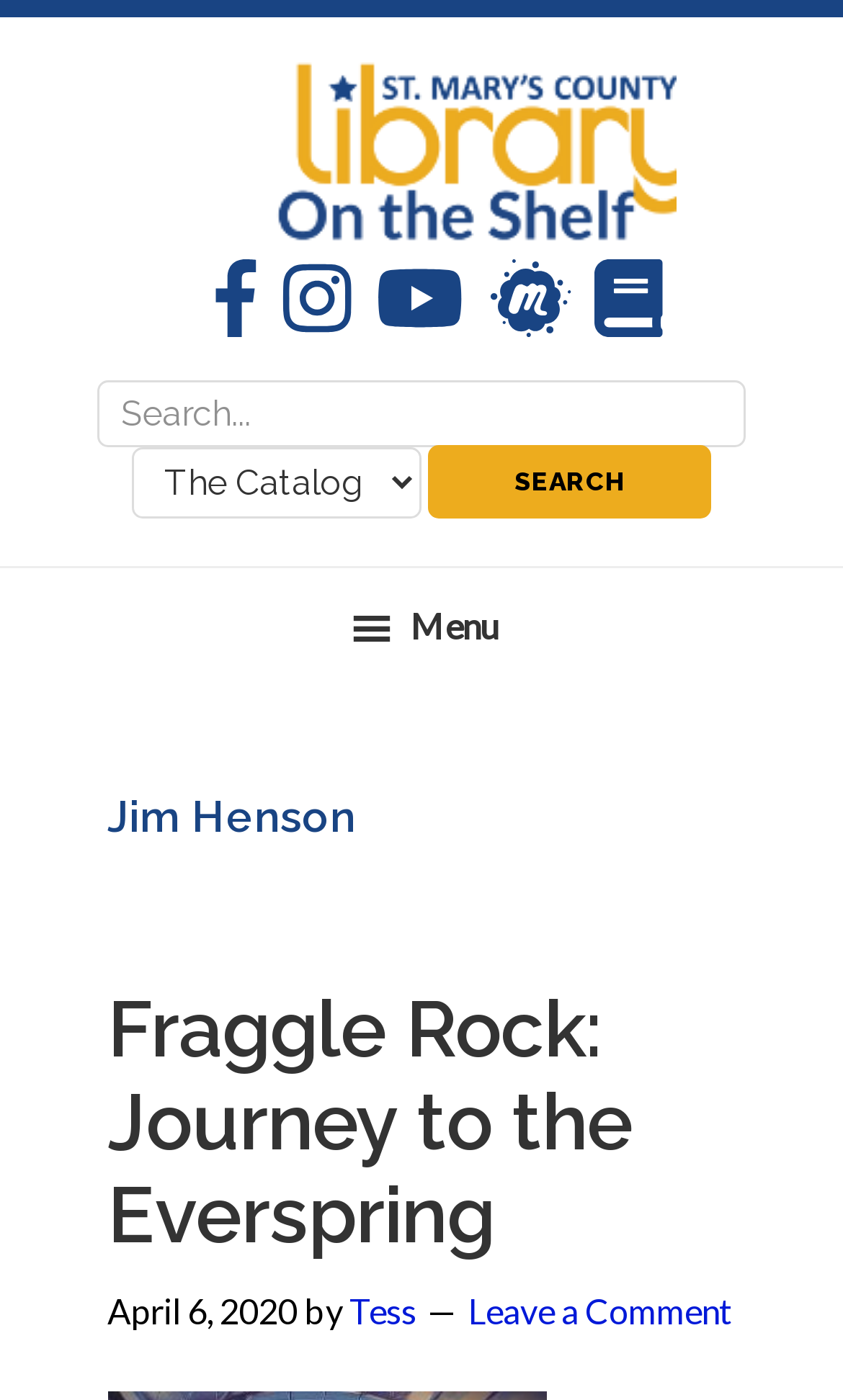Give a succinct answer to this question in a single word or phrase: 
What is the date of the post 'Fraggle Rock: Journey to the Everspring'?

April 6, 2020